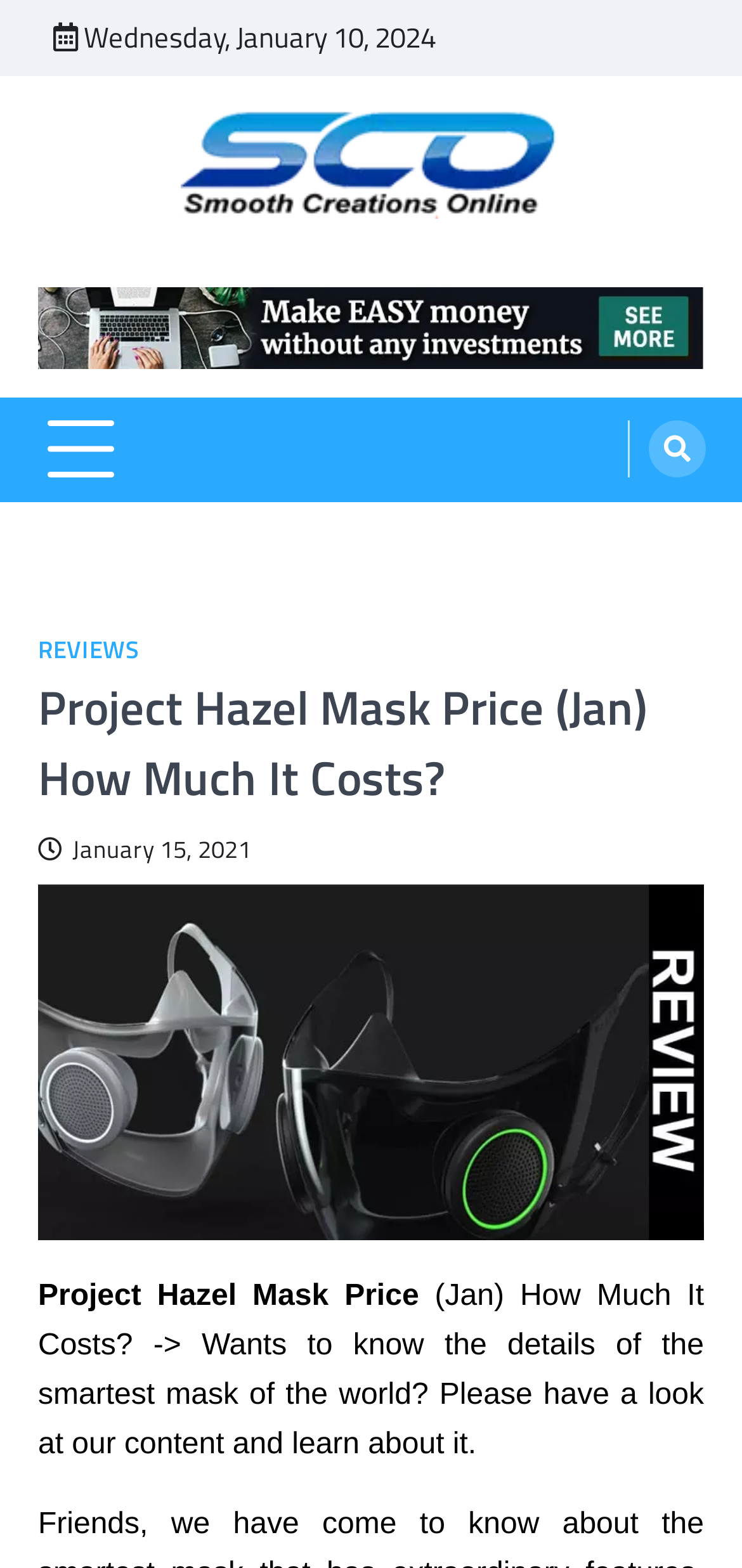Bounding box coordinates should be in the format (top-left x, top-left y, bottom-right x, bottom-right y) and all values should be floating point numbers between 0 and 1. Determine the bounding box coordinate for the UI element described as: January 15, 2021January 16, 2021

[0.051, 0.53, 0.338, 0.553]